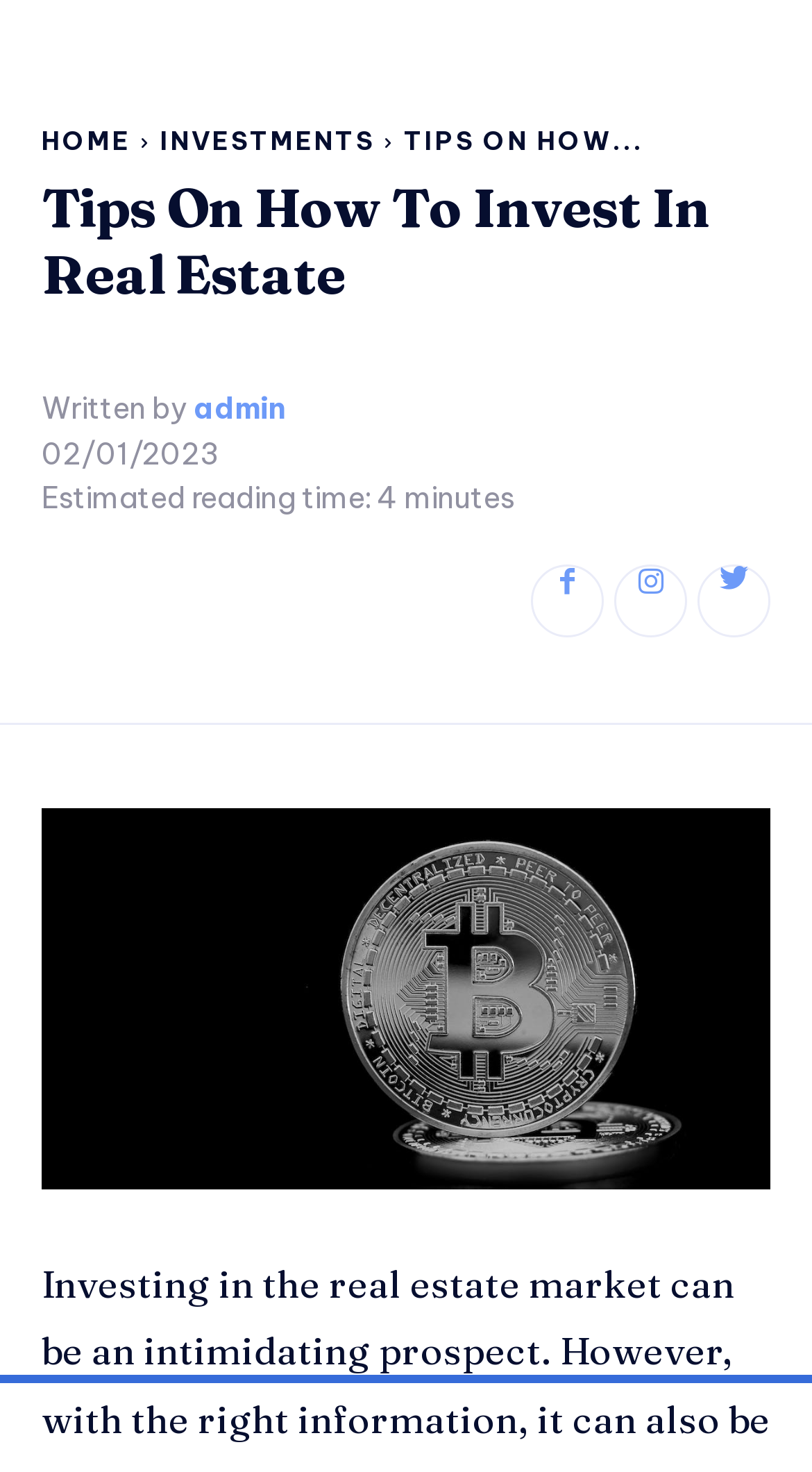What is the estimated reading time of the article?
Please utilize the information in the image to give a detailed response to the question.

The estimated reading time of the article is mentioned as 'minutes', which is displayed below the article title.